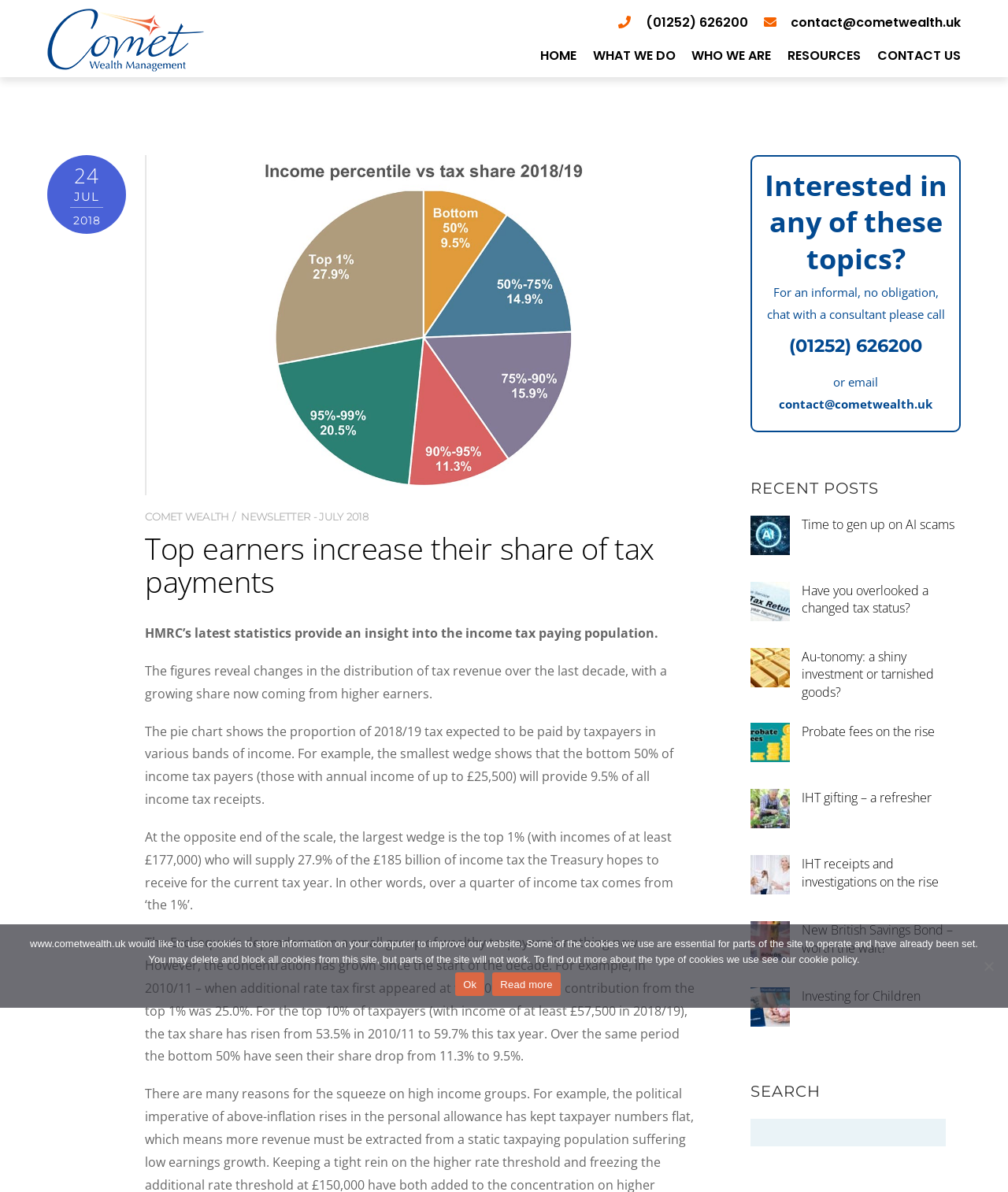Please specify the bounding box coordinates of the element that should be clicked to execute the given instruction: 'Enter phone number in the contact field'. Ensure the coordinates are four float numbers between 0 and 1, expressed as [left, top, right, bottom].

[0.637, 0.011, 0.742, 0.026]